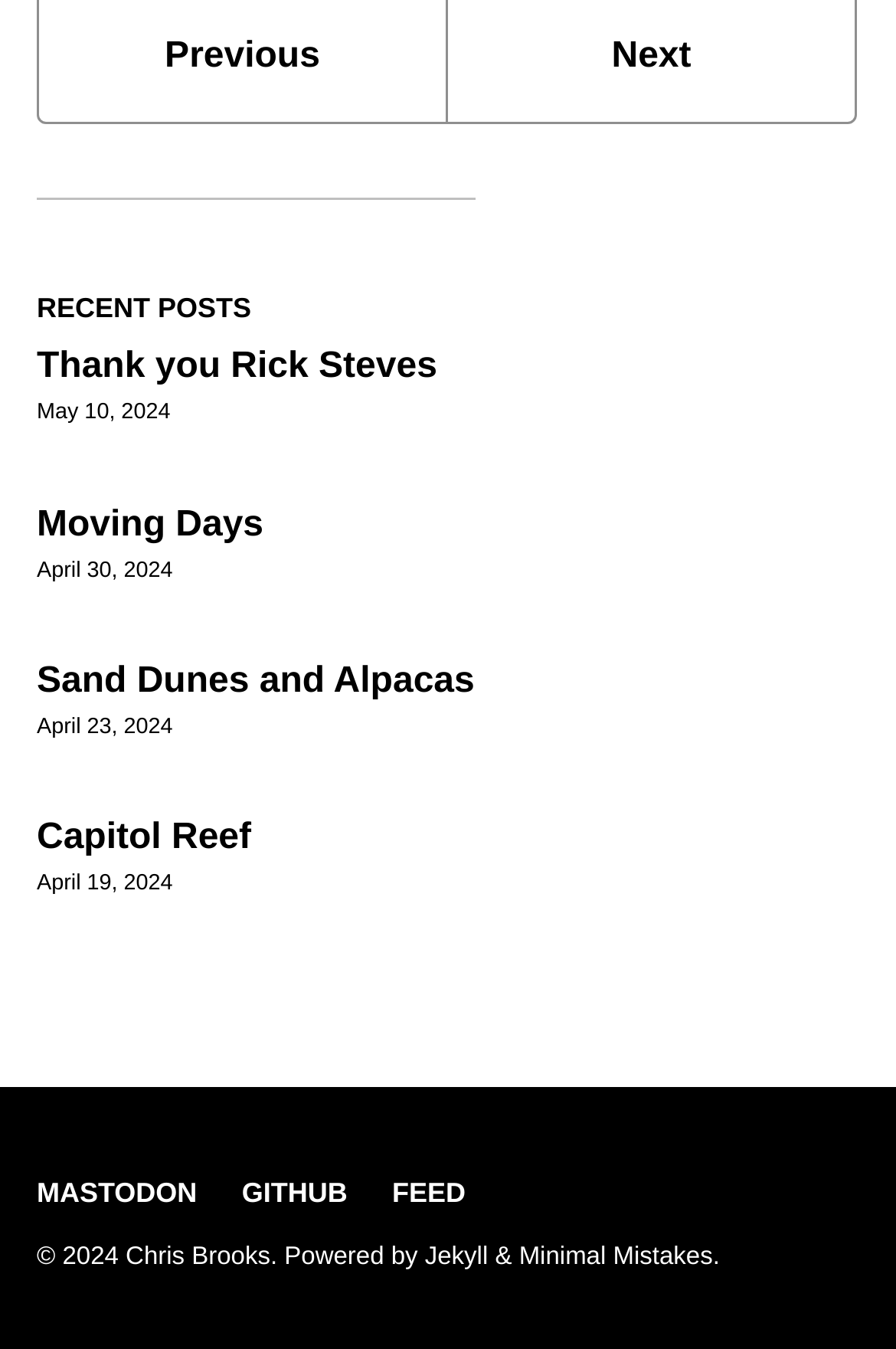How many links are there in the footer?
Using the image, provide a concise answer in one word or a short phrase.

3